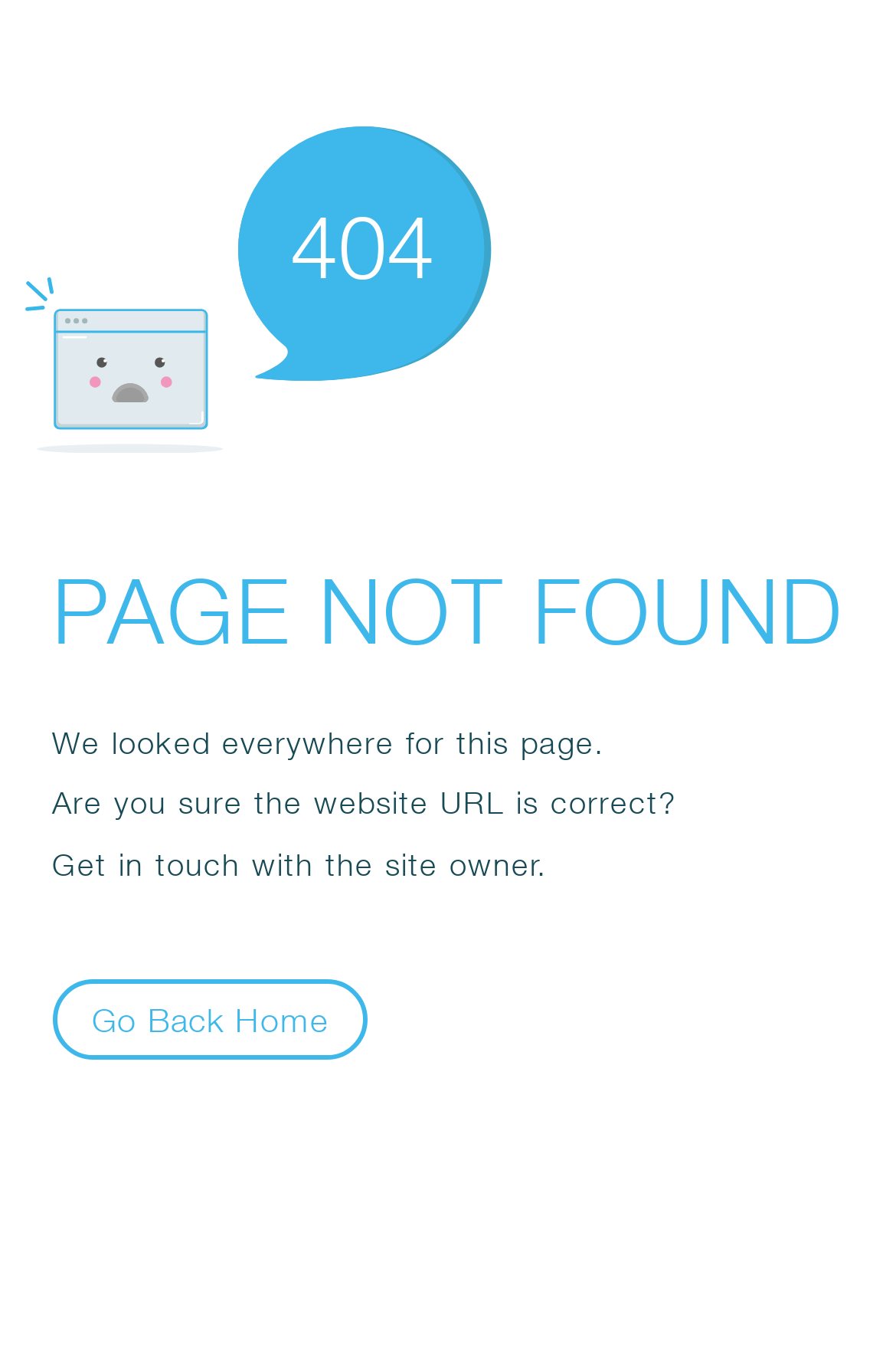Using the provided element description, identify the bounding box coordinates as (top-left x, top-left y, bottom-right x, bottom-right y). Ensure all values are between 0 and 1. Description: Doing the Troops Wrong

None